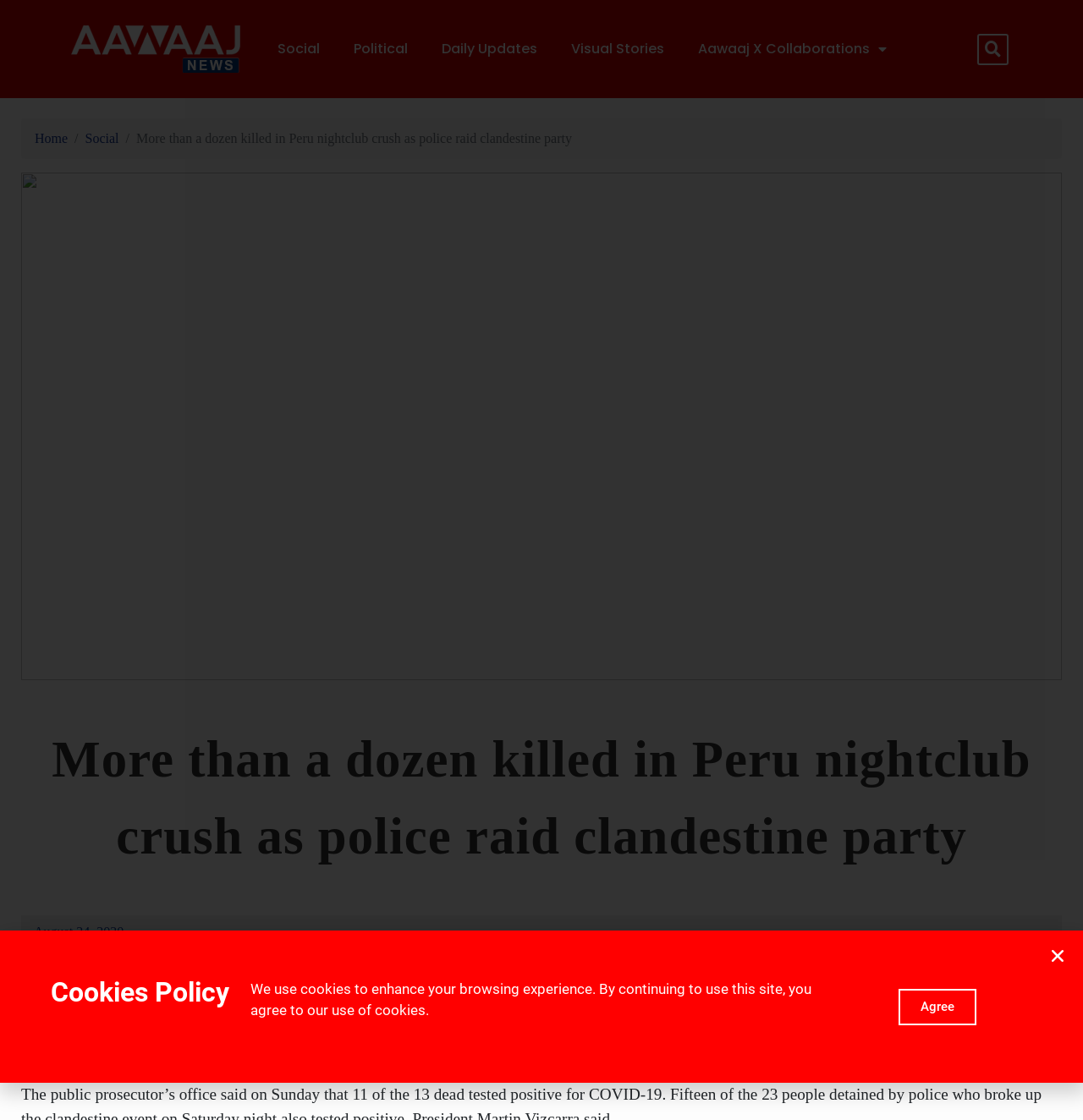Please determine the bounding box coordinates of the area that needs to be clicked to complete this task: 'go to Home page'. The coordinates must be four float numbers between 0 and 1, formatted as [left, top, right, bottom].

[0.032, 0.117, 0.063, 0.13]